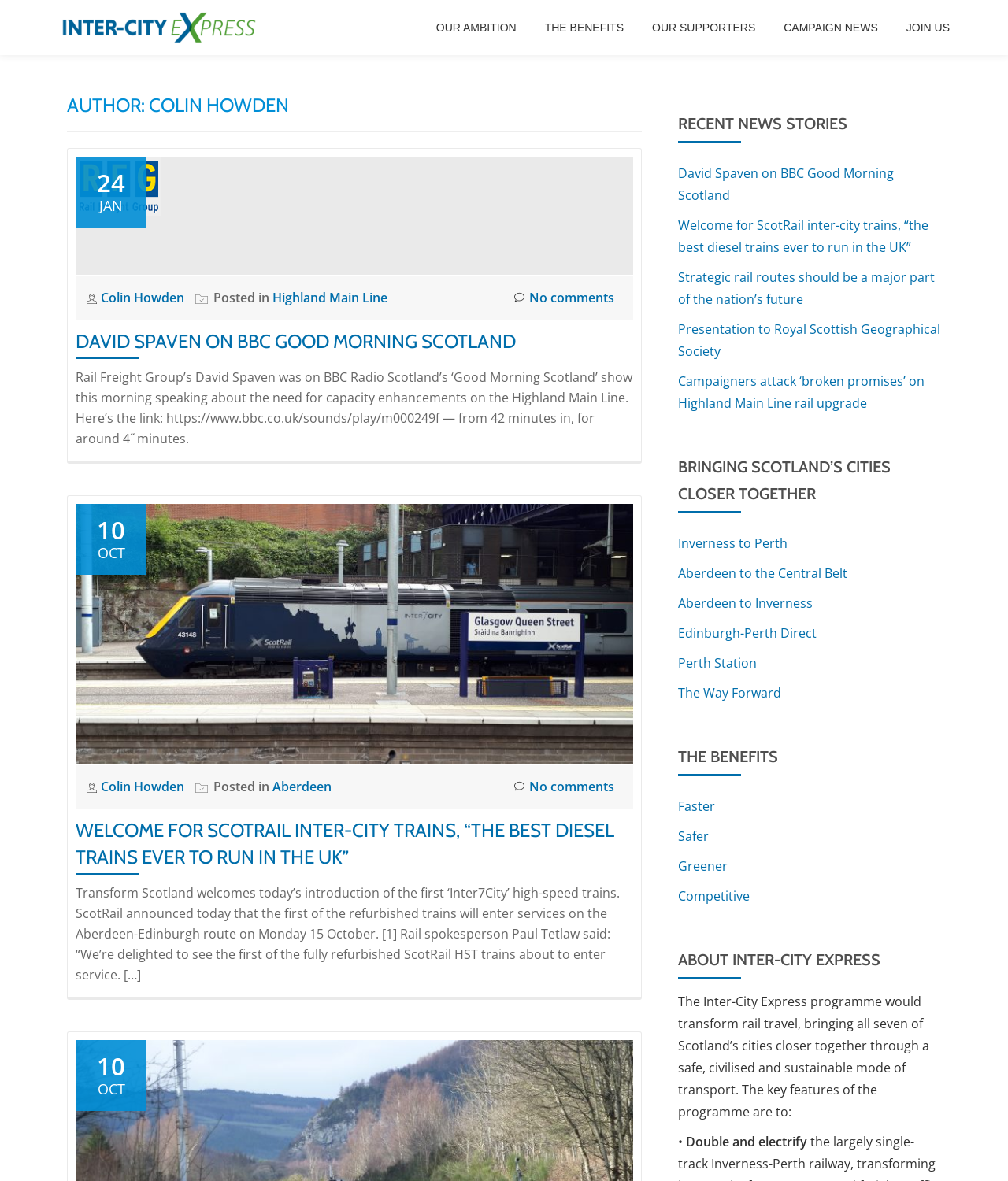What is the benefit of the Inter-City Express programme mentioned?
Please give a detailed and elaborate answer to the question.

I found the answer by looking at the 'THE BENEFITS' section, which lists 'Faster' as one of the benefits of the Inter-City Express programme.